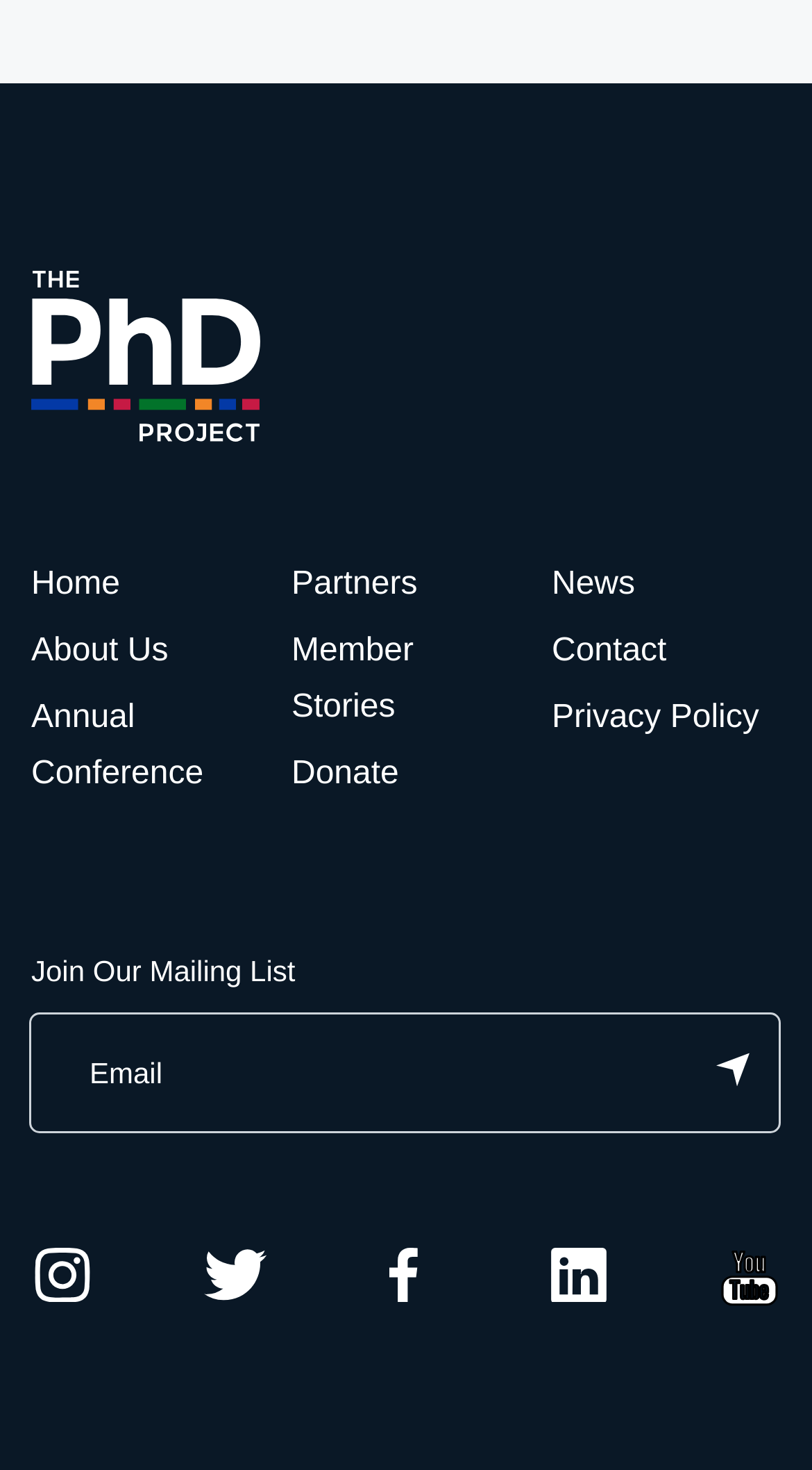From the given element description: "parent_node: Join Our Mailing List", find the bounding box for the UI element. Provide the coordinates as four float numbers between 0 and 1, in the order [left, top, right, bottom].

[0.882, 0.708, 0.923, 0.746]